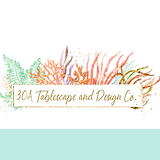What is the aesthetic evoked by the logo?
Please respond to the question with a detailed and well-explained answer.

The caption describes the logo as featuring a harmonious blend of vibrant watercolor illustrations, including coral designs and lush foliage, which evoke a coastal and nature-inspired aesthetic.